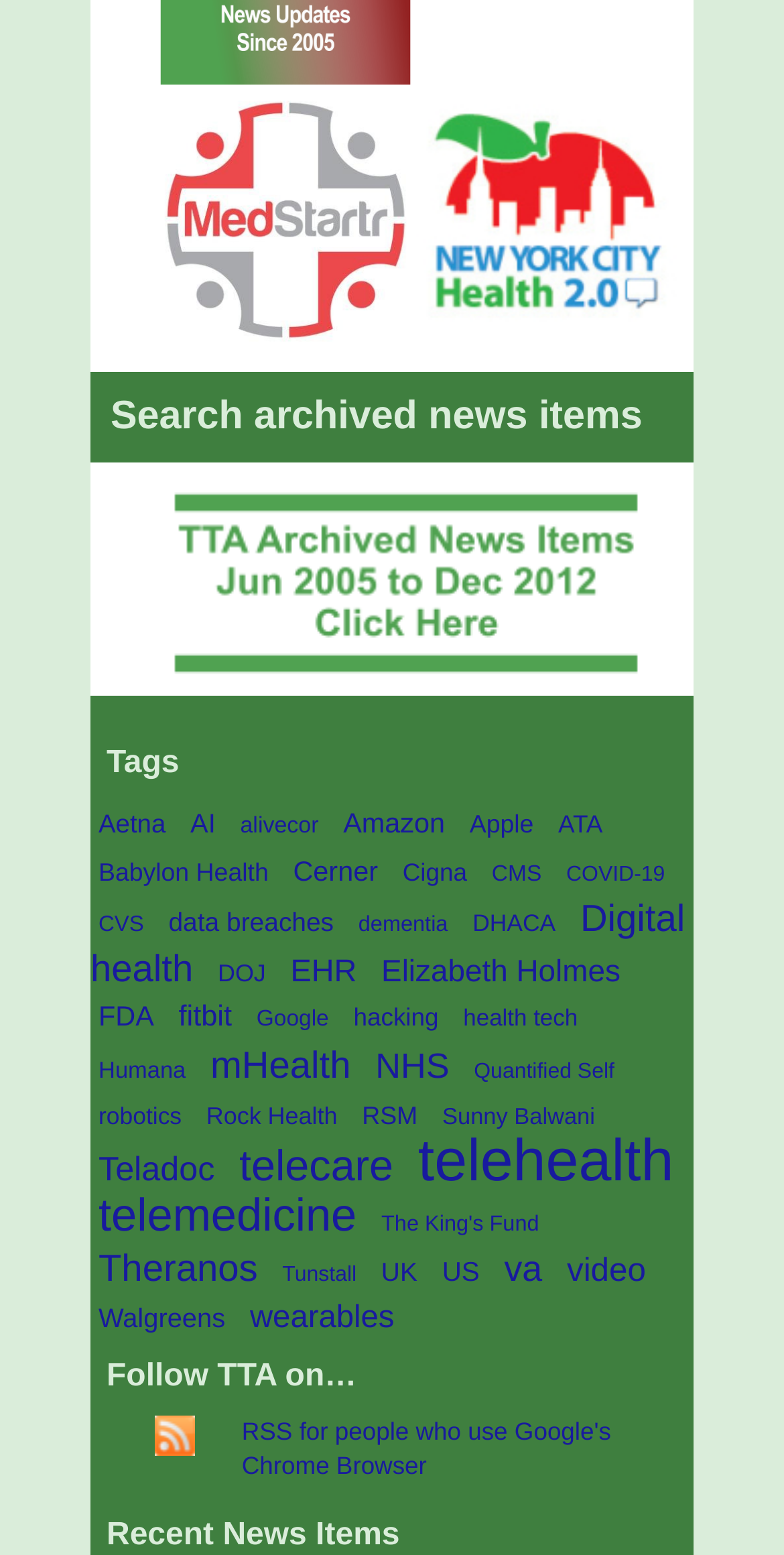Please give the bounding box coordinates of the area that should be clicked to fulfill the following instruction: "Search archived news items". The coordinates should be in the format of four float numbers from 0 to 1, i.e., [left, top, right, bottom].

[0.115, 0.236, 0.885, 0.295]